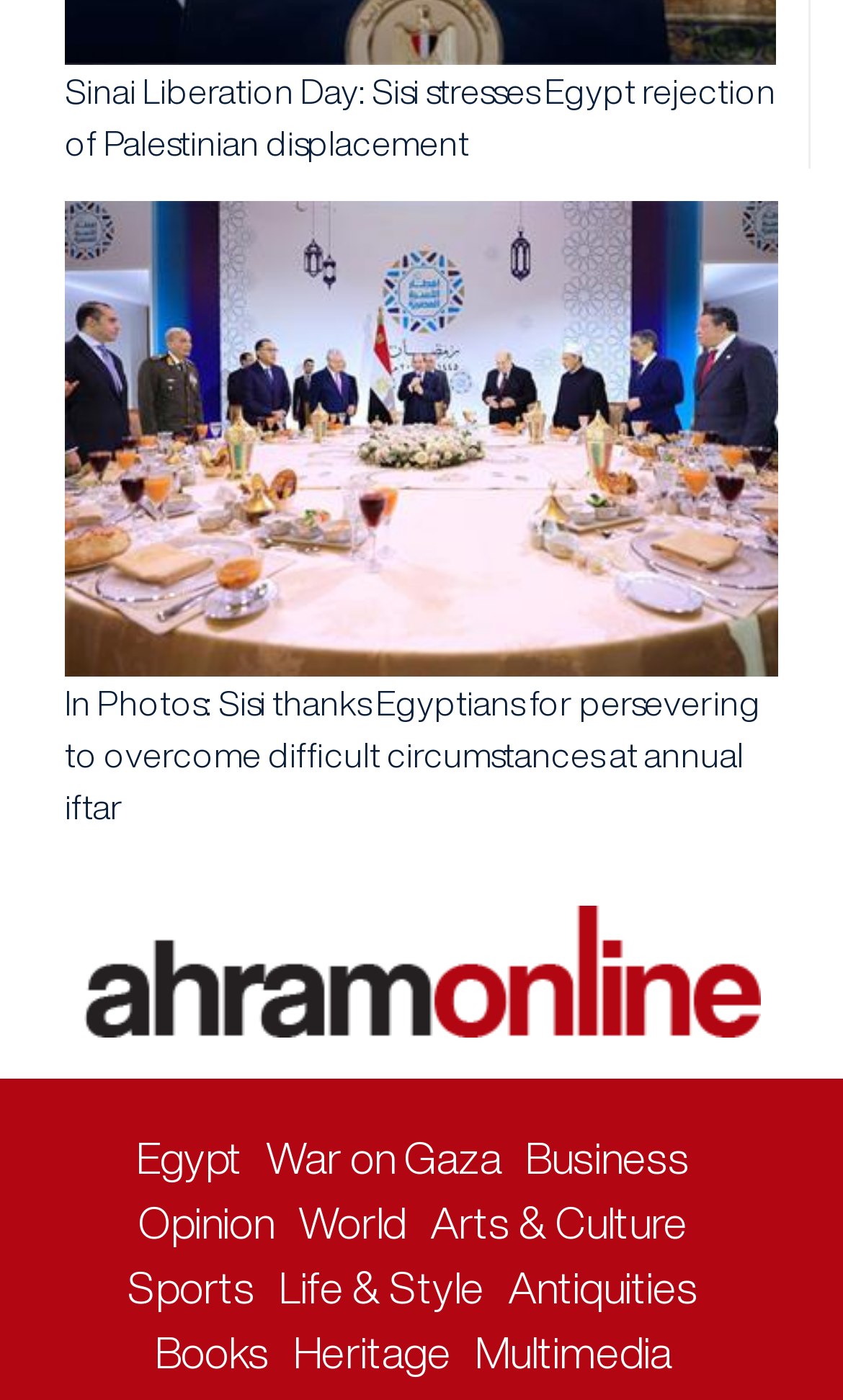Please identify the bounding box coordinates of the element's region that needs to be clicked to fulfill the following instruction: "Read article about Sisi's iftar". The bounding box coordinates should consist of four float numbers between 0 and 1, i.e., [left, top, right, bottom].

[0.077, 0.49, 0.903, 0.589]